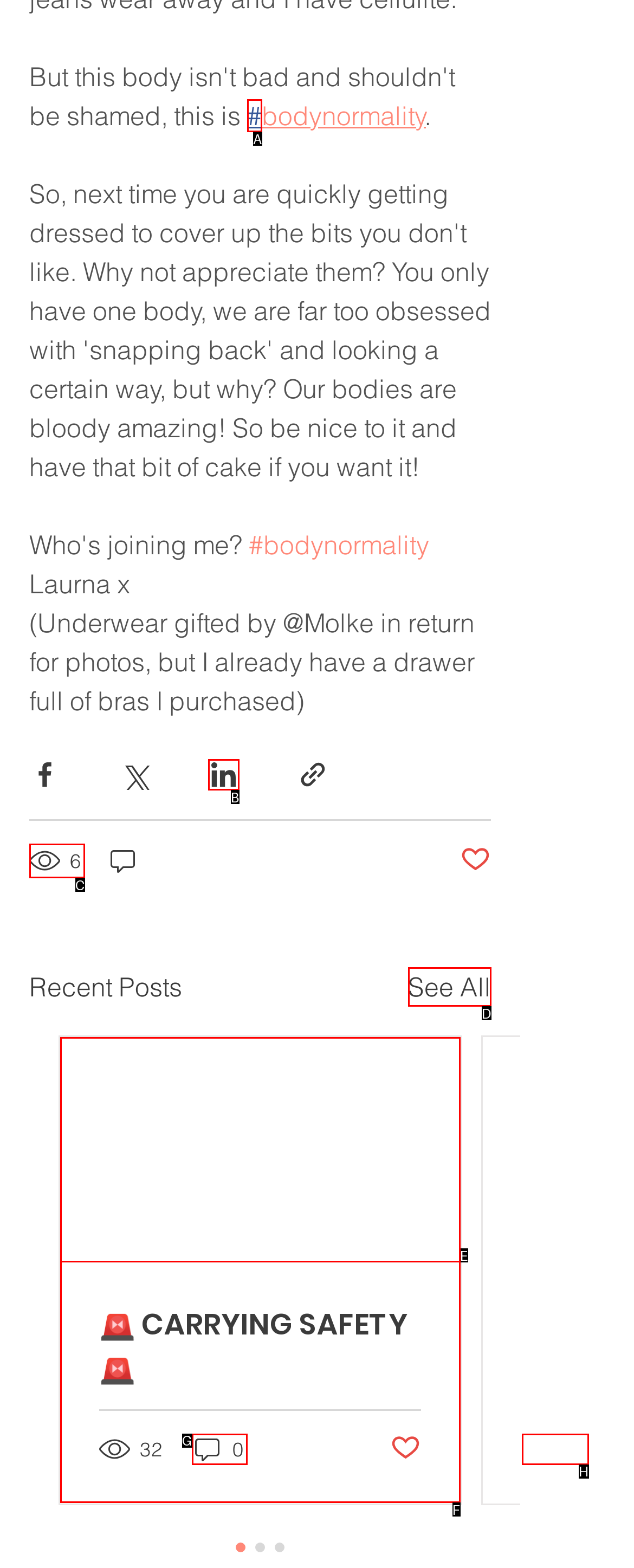Using the provided description: 0, select the HTML element that corresponds to it. Indicate your choice with the option's letter.

None